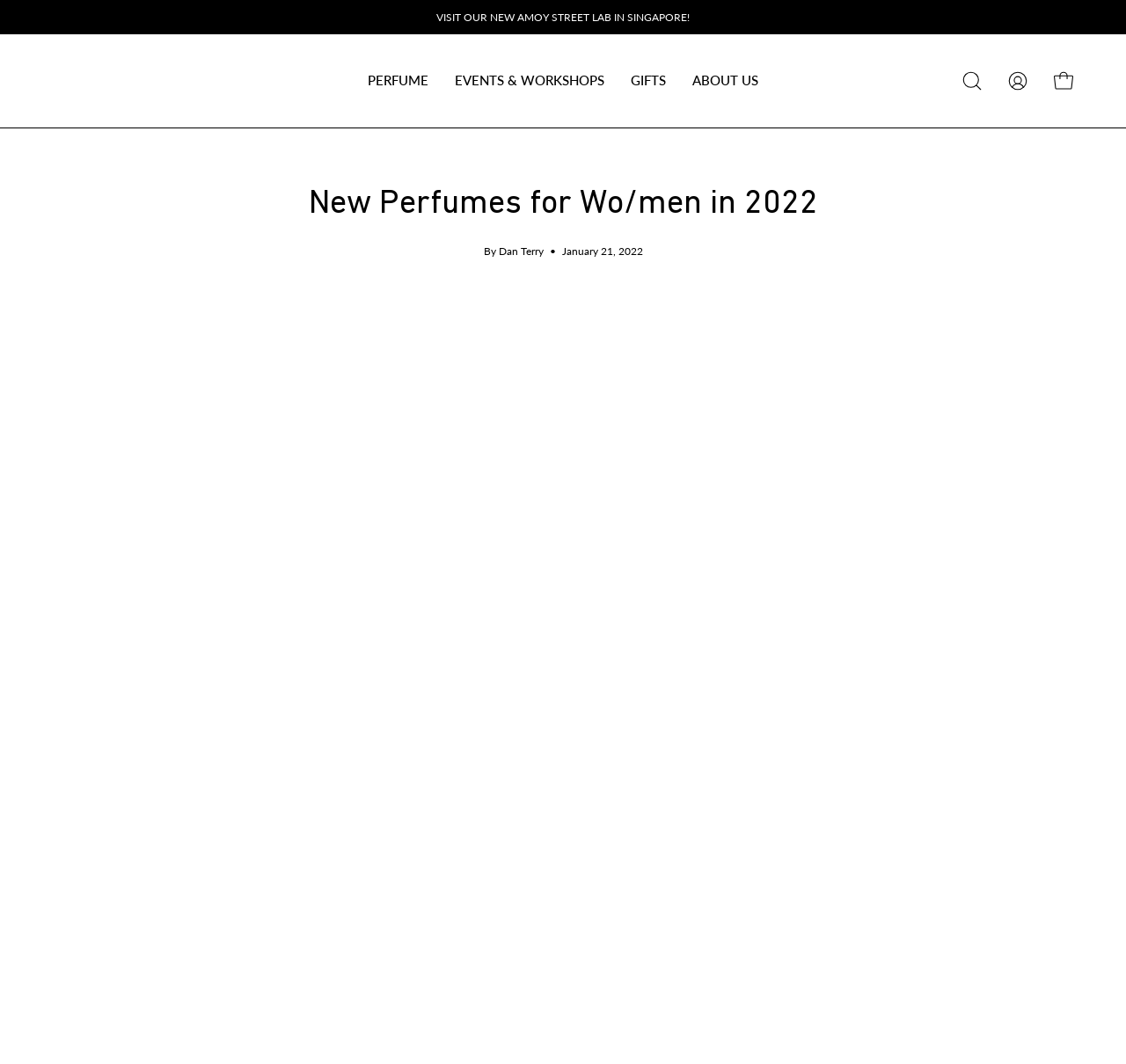What is the date of the latest article?
Use the screenshot to answer the question with a single word or phrase.

January 21, 2022